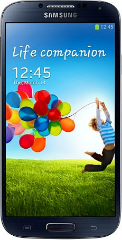What is the color of the sky in the wallpaper?
Examine the webpage screenshot and provide an in-depth answer to the question.

The wallpaper on the Samsung Galaxy S4 smartphone features a cheerful child holding a strand of colorful balloons against a bright blue sky and lush green grass. The bright blue color of the sky is a prominent feature of the wallpaper.